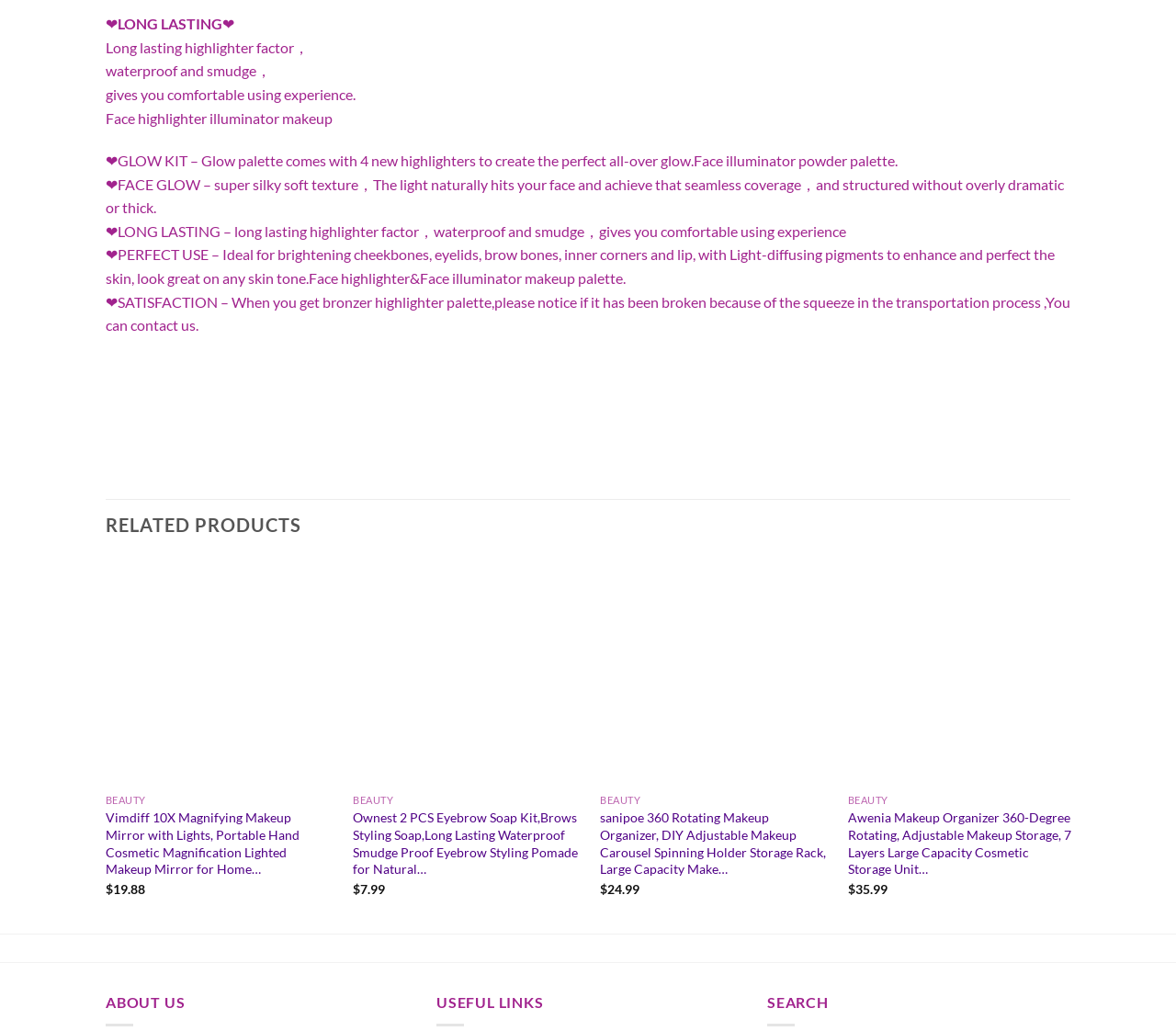Pinpoint the bounding box coordinates of the element you need to click to execute the following instruction: "Click on the 'Topics' link". The bounding box should be represented by four float numbers between 0 and 1, in the format [left, top, right, bottom].

None